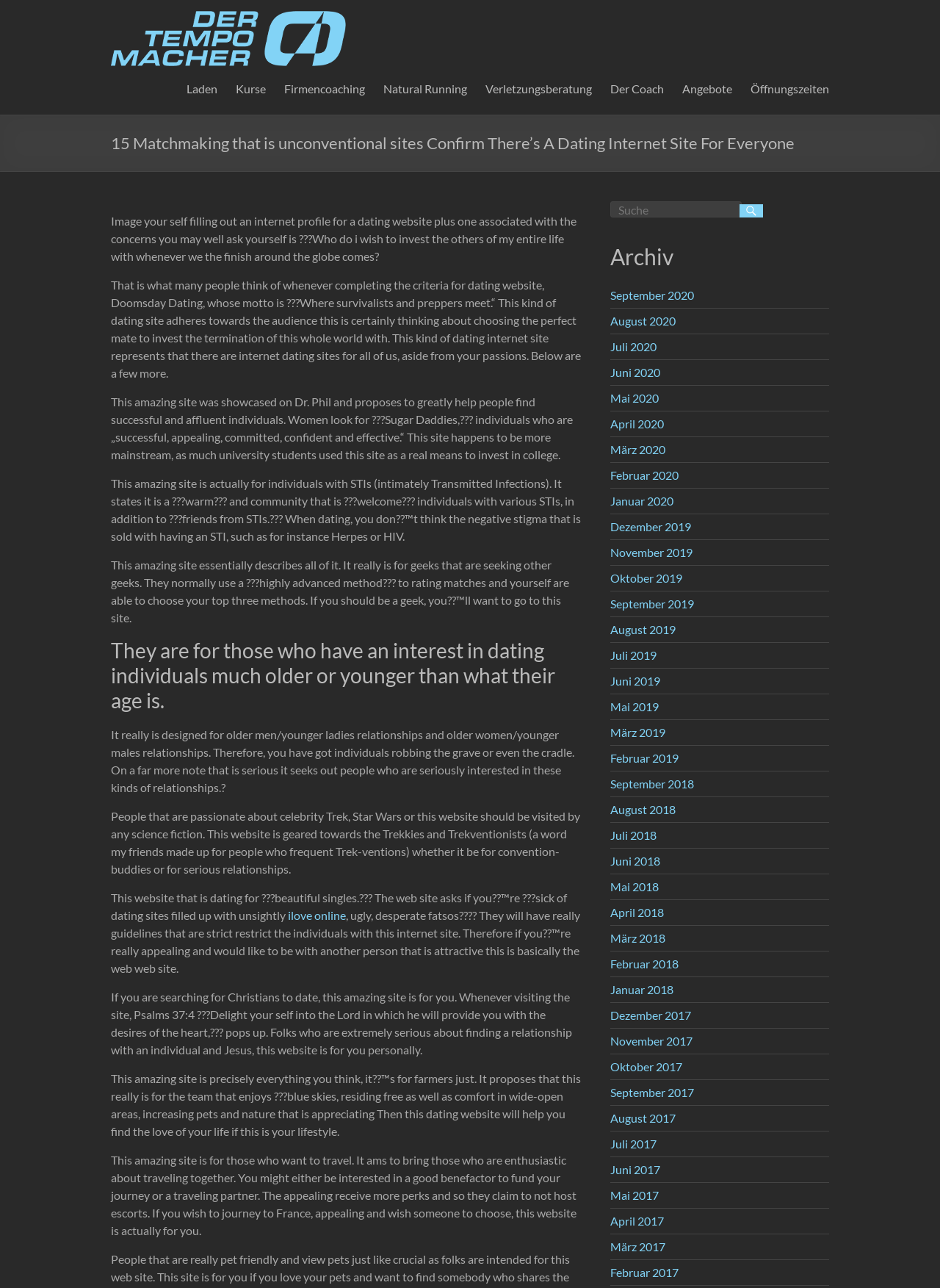Locate the bounding box coordinates of the area where you should click to accomplish the instruction: "Search for something in the search bar".

[0.649, 0.156, 0.789, 0.169]